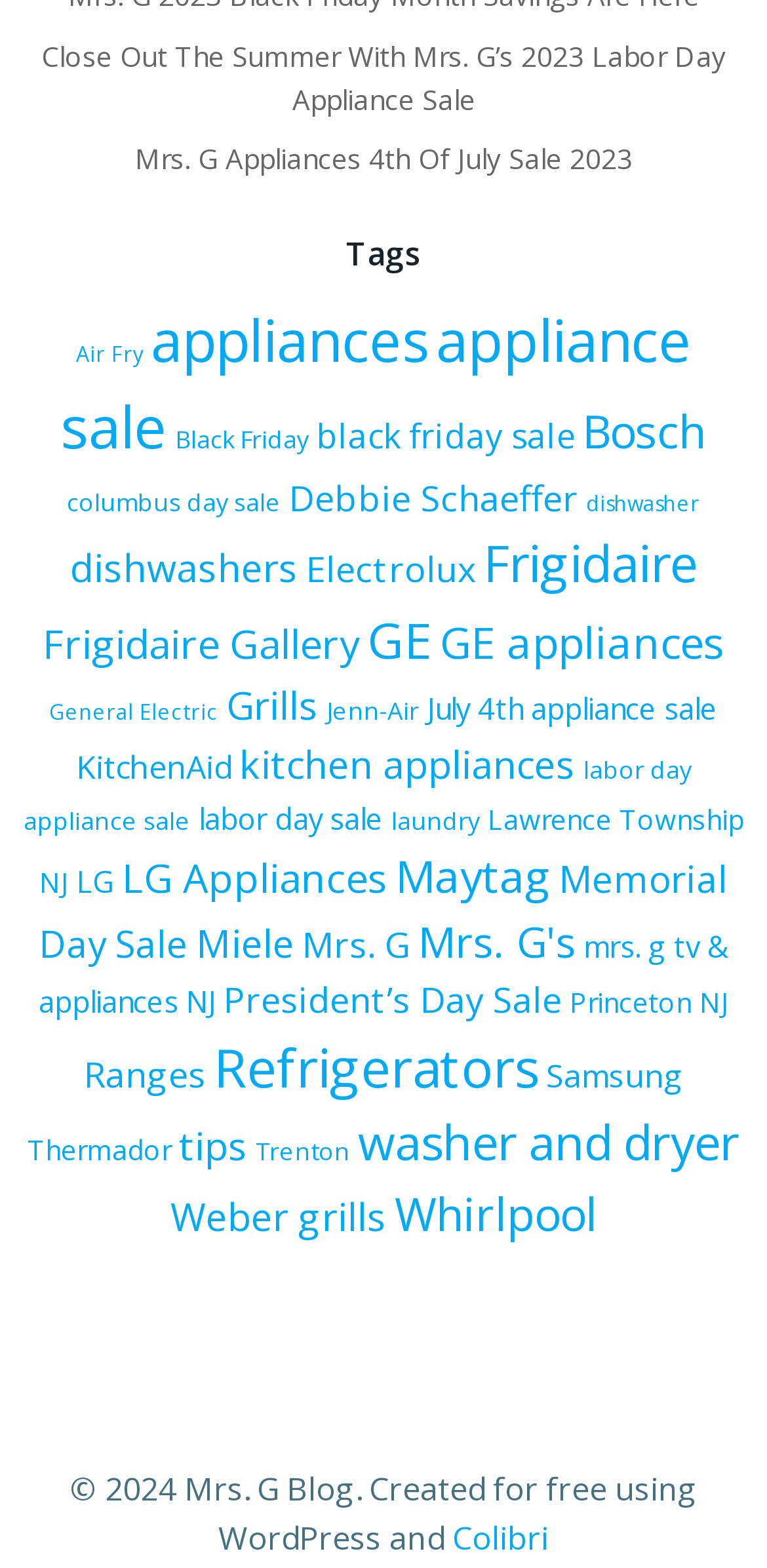Provide a single word or phrase to answer the given question: 
What is the main topic of this webpage?

Appliances